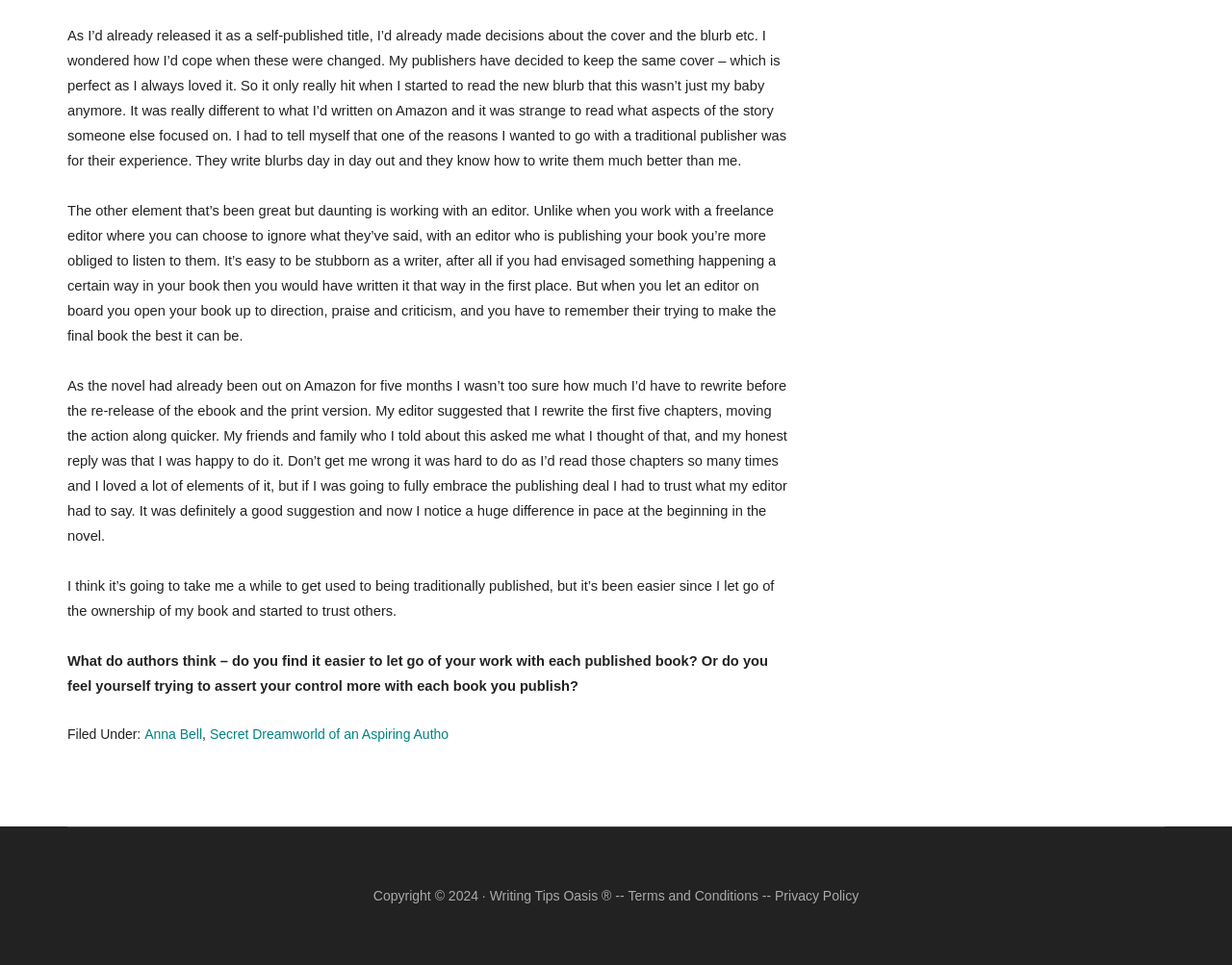Provide the bounding box coordinates of the HTML element described as: "Privacy Policy". The bounding box coordinates should be four float numbers between 0 and 1, i.e., [left, top, right, bottom].

[0.629, 0.92, 0.697, 0.936]